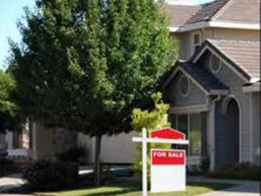What type of tree is in the front yard?
Examine the screenshot and reply with a single word or phrase.

Leafy tree